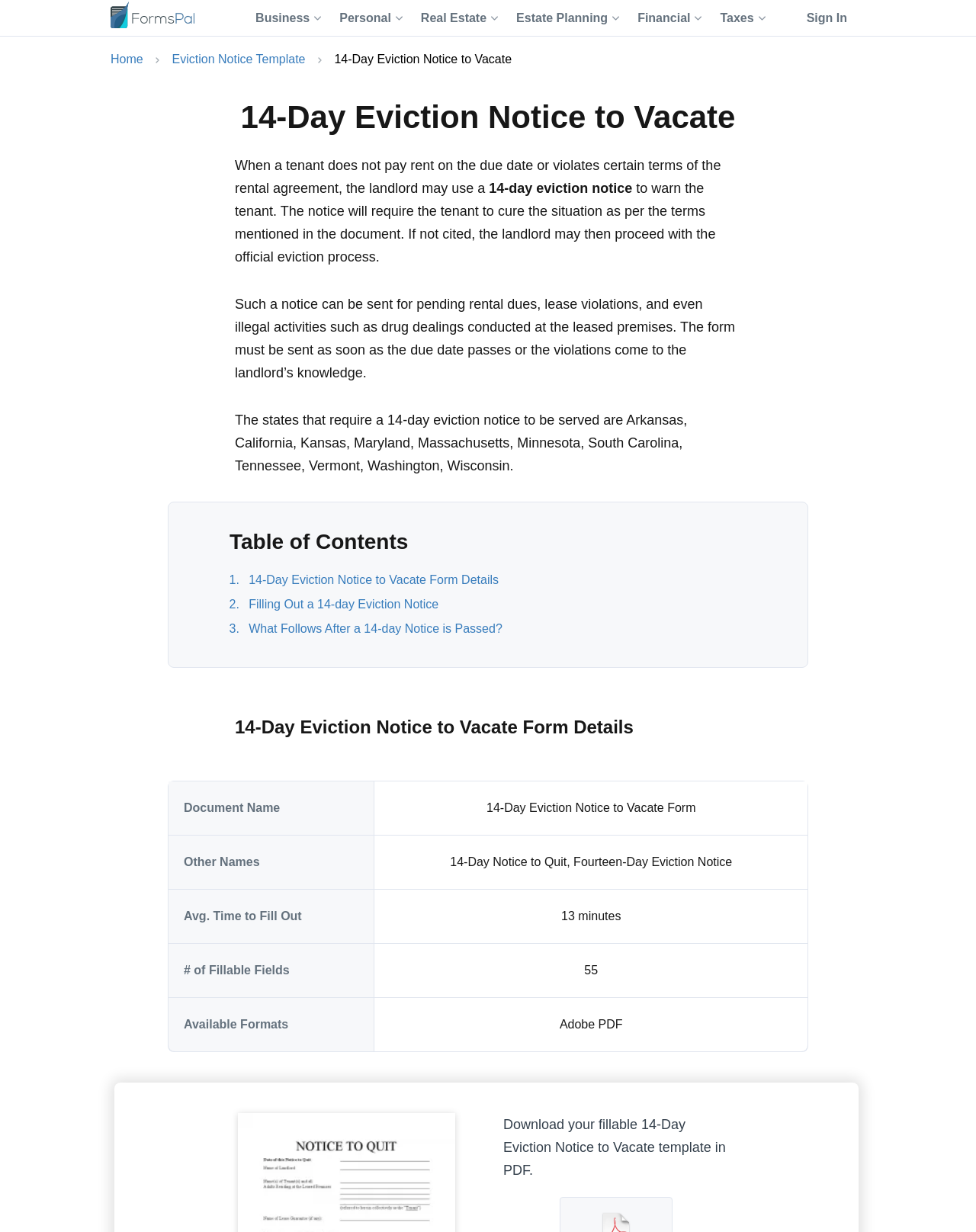Find the bounding box coordinates of the area that needs to be clicked in order to achieve the following instruction: "Select product quantity". The coordinates should be specified as four float numbers between 0 and 1, i.e., [left, top, right, bottom].

None